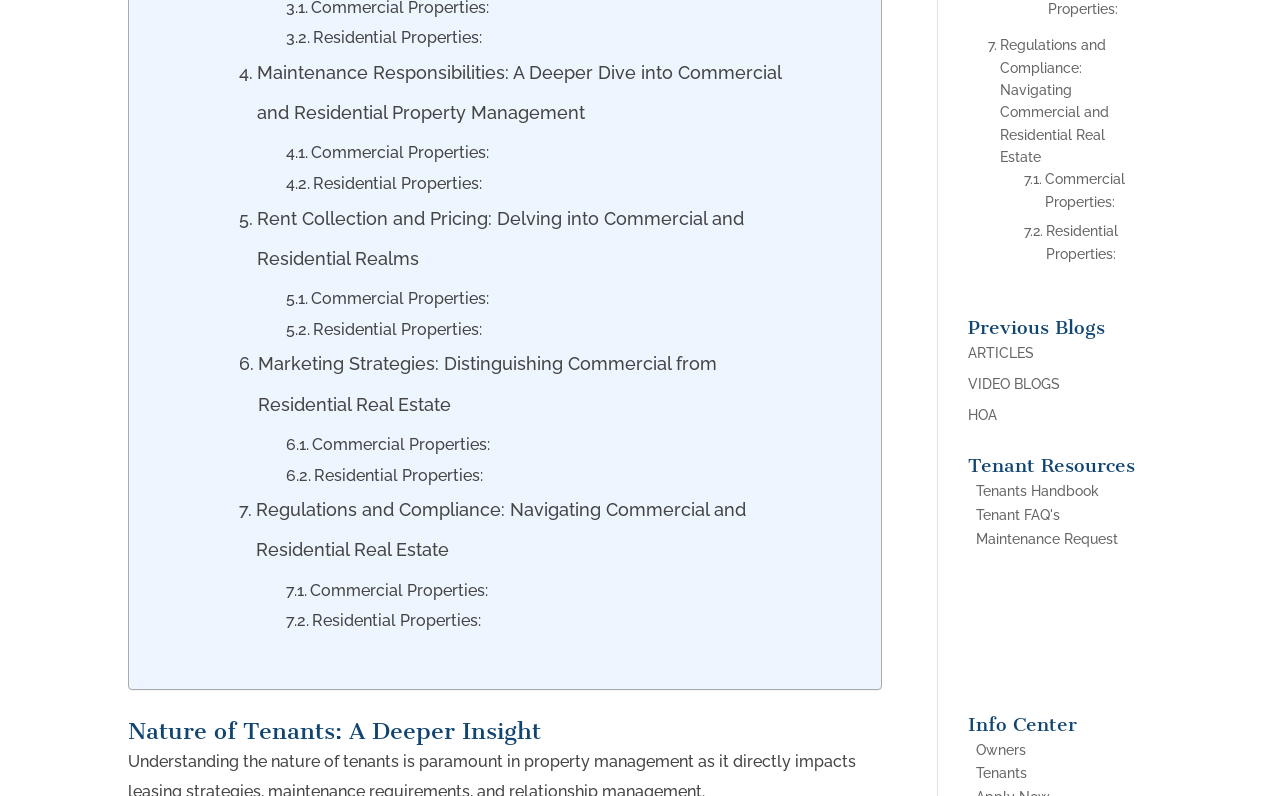Can you determine the bounding box coordinates of the area that needs to be clicked to fulfill the following instruction: "View Residential Properties"?

[0.223, 0.038, 0.38, 0.058]